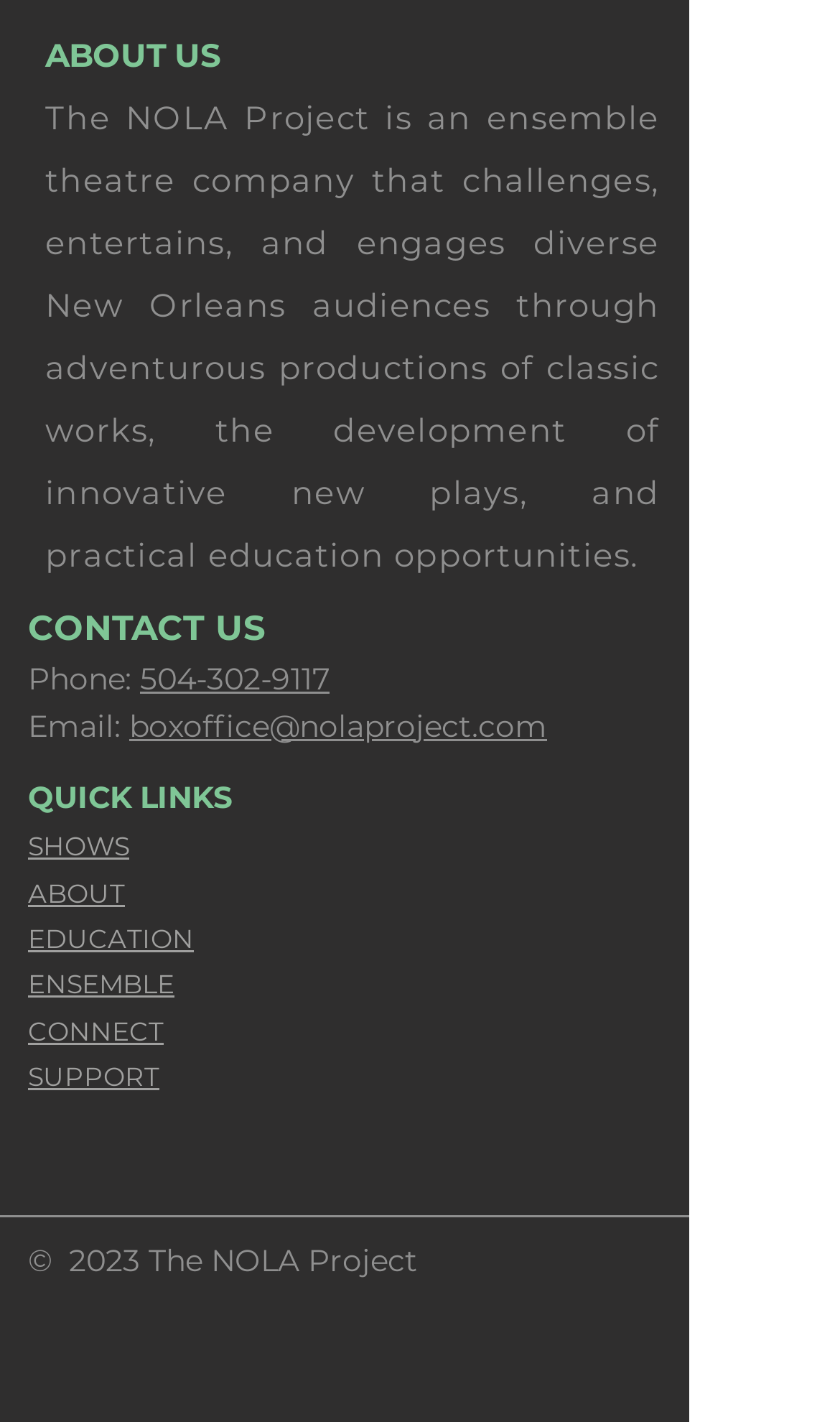Determine the bounding box for the UI element that matches this description: "EDUCATION".

[0.033, 0.652, 0.231, 0.673]